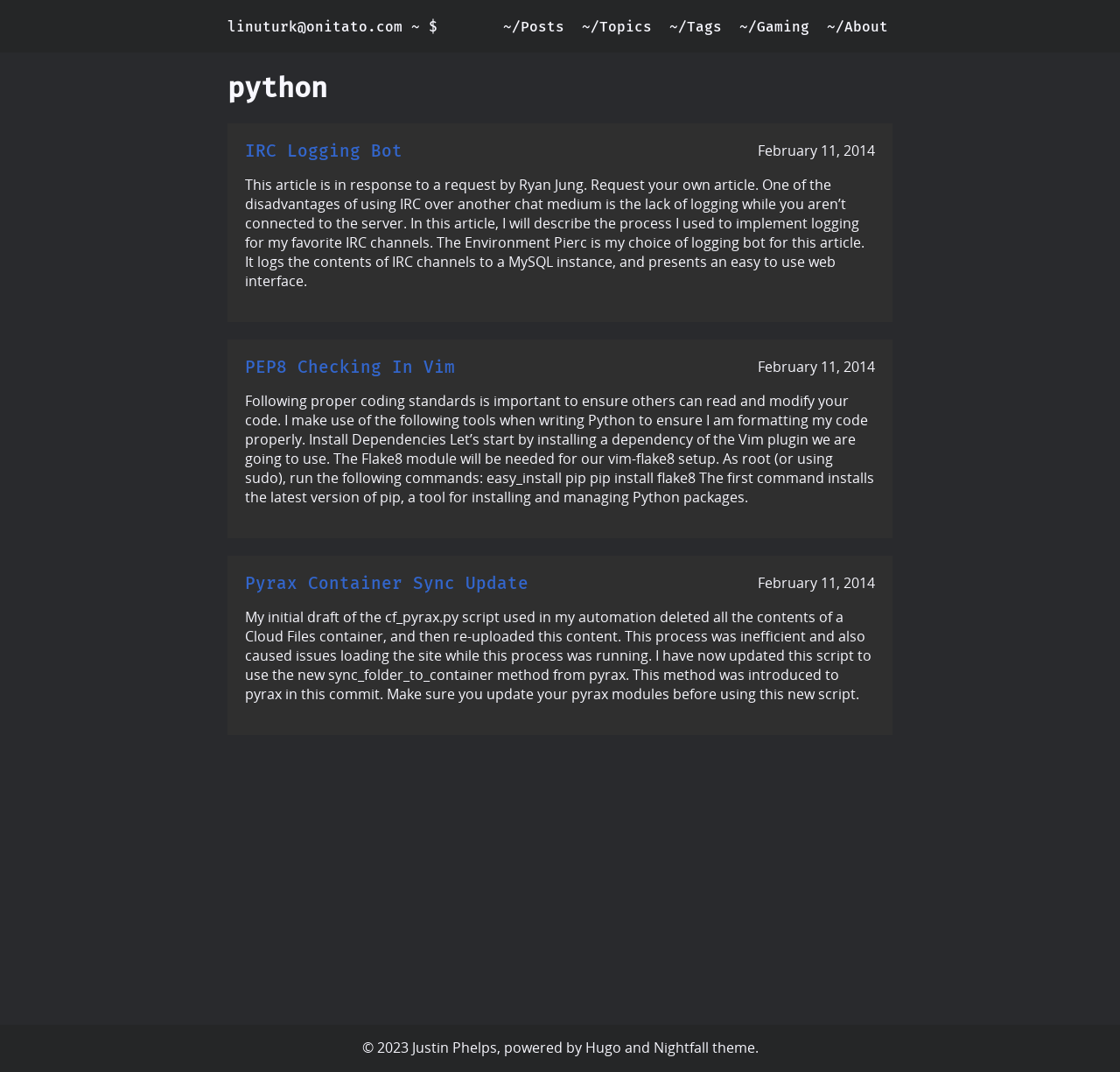Answer the following query with a single word or phrase:
What is the title of the first article?

IRC Logging Bot